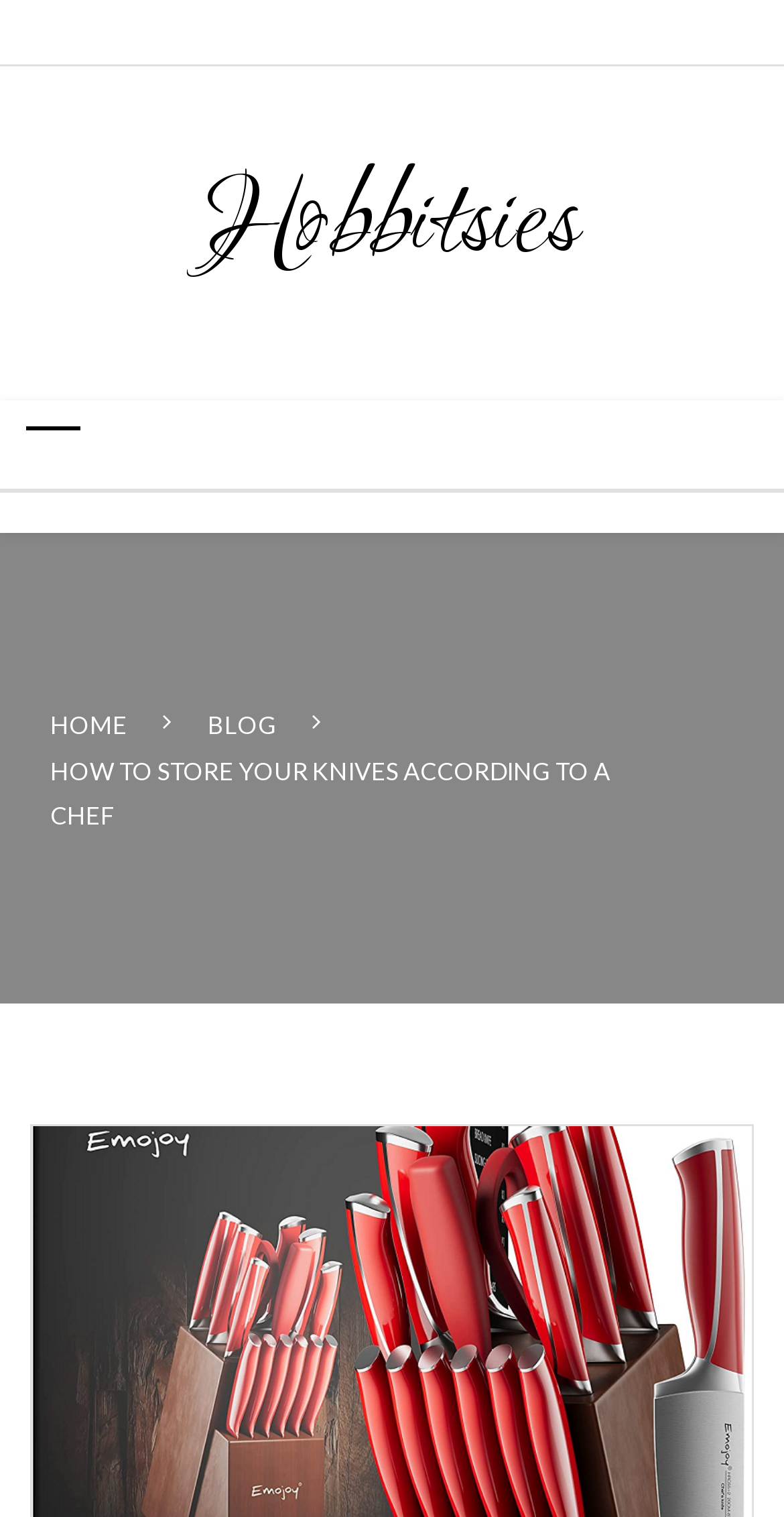Give a one-word or one-phrase response to the question: 
What is the position of the navigation section?

Middle